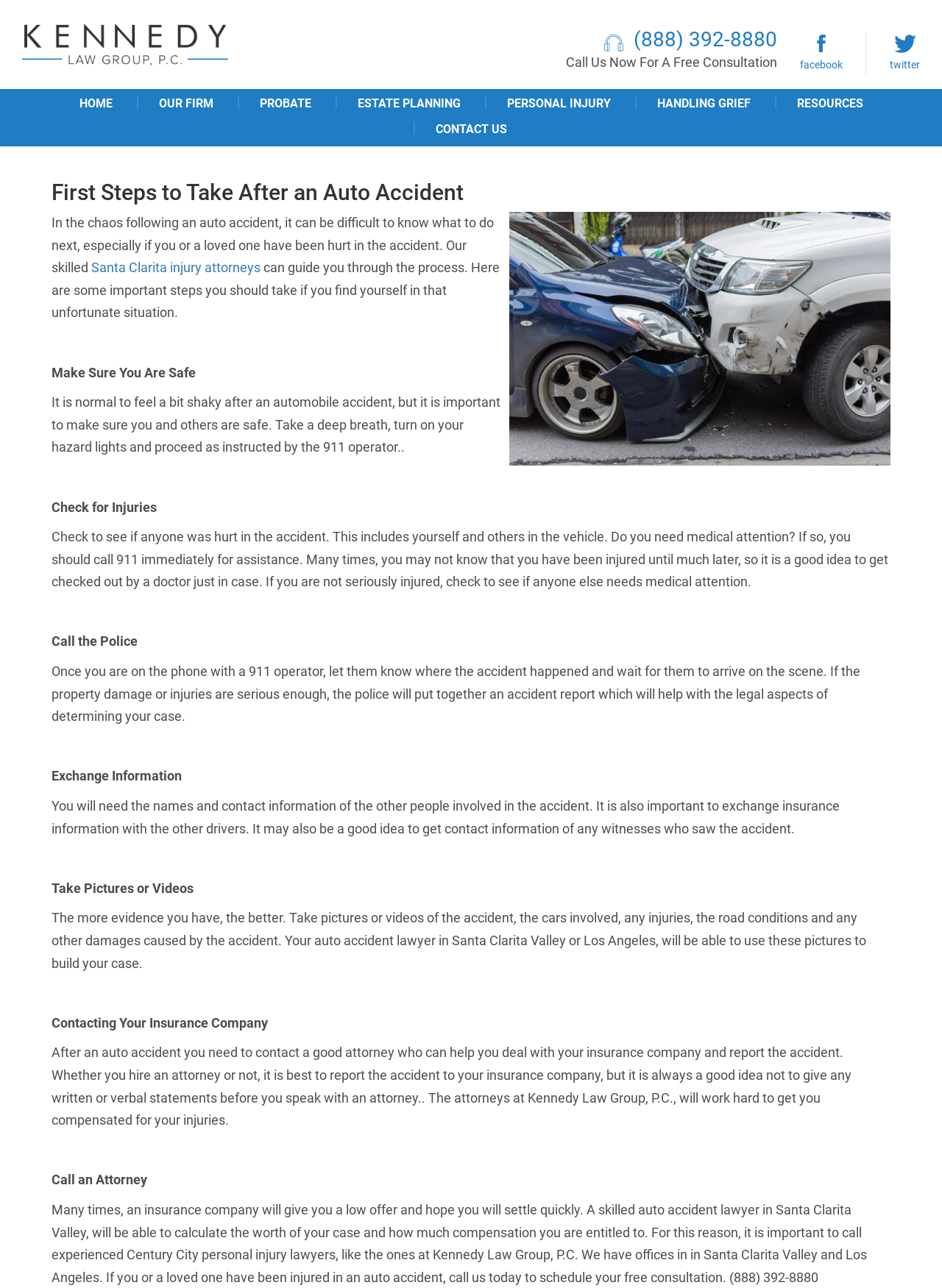What should you do first after an auto accident?
Please answer the question as detailed as possible.

I found the answer by reading the first step mentioned in the article, which is 'Make Sure You Are Safe'. This step is highlighted in a separate section with a bold title and provides instructions on what to do to ensure safety after an auto accident.